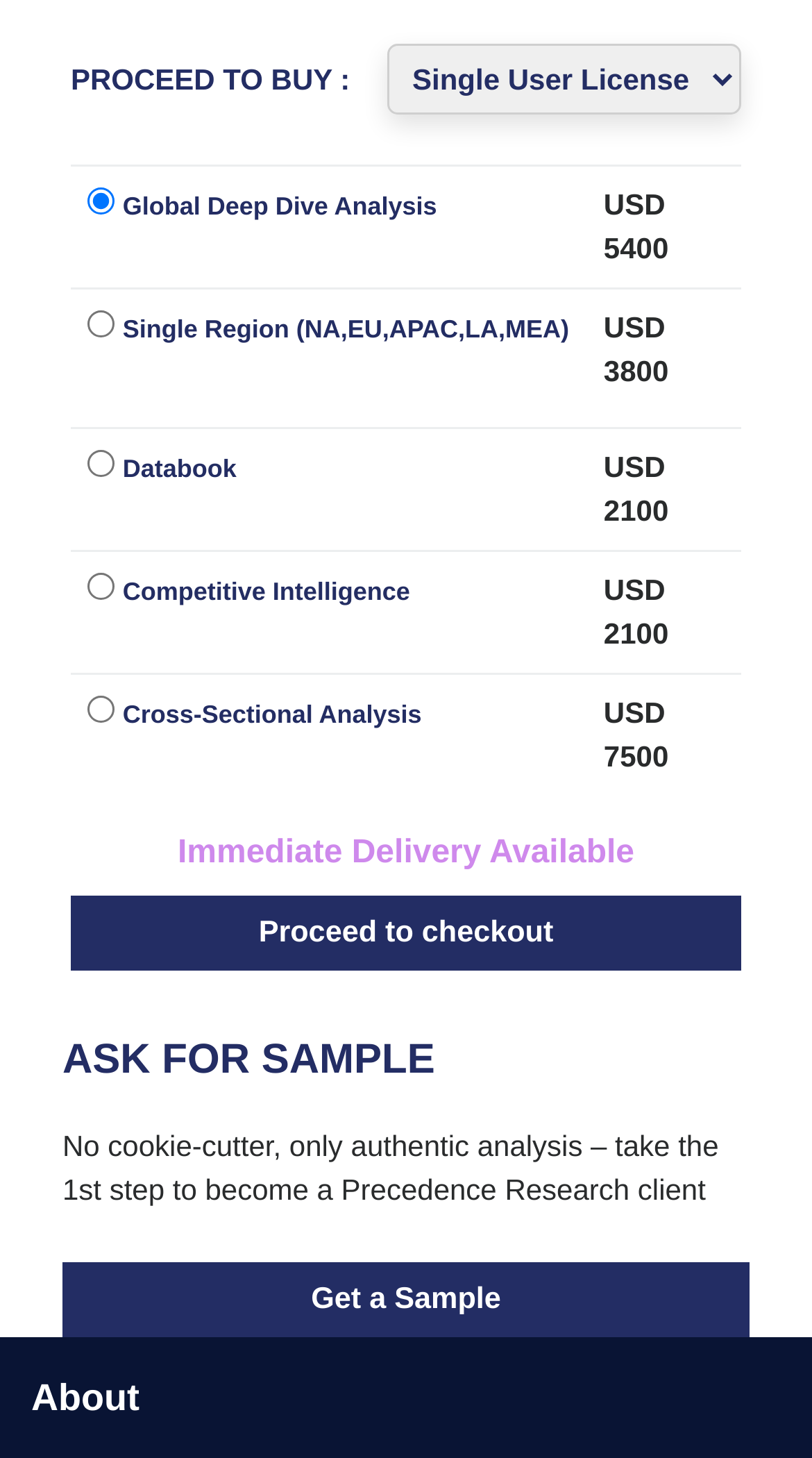Please determine the bounding box coordinates of the element to click in order to execute the following instruction: "Choose Single Region (NA,EU,APAC,LA,MEA)". The coordinates should be four float numbers between 0 and 1, specified as [left, top, right, bottom].

[0.108, 0.213, 0.141, 0.232]